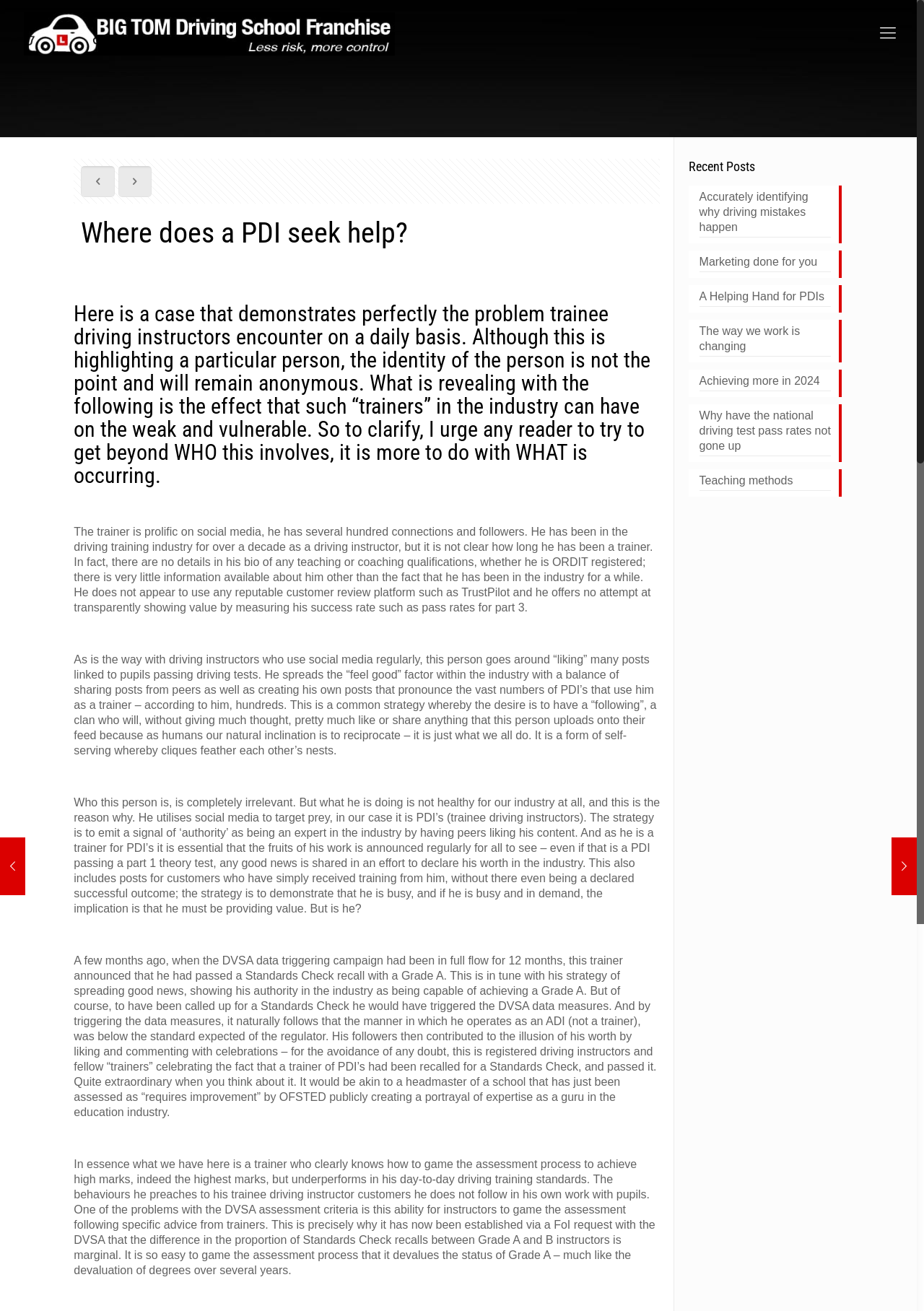How many recent posts are listed?
From the details in the image, provide a complete and detailed answer to the question.

In the 'Recent Posts' section, there are 7 links to different articles, indicating that there are 7 recent posts listed.